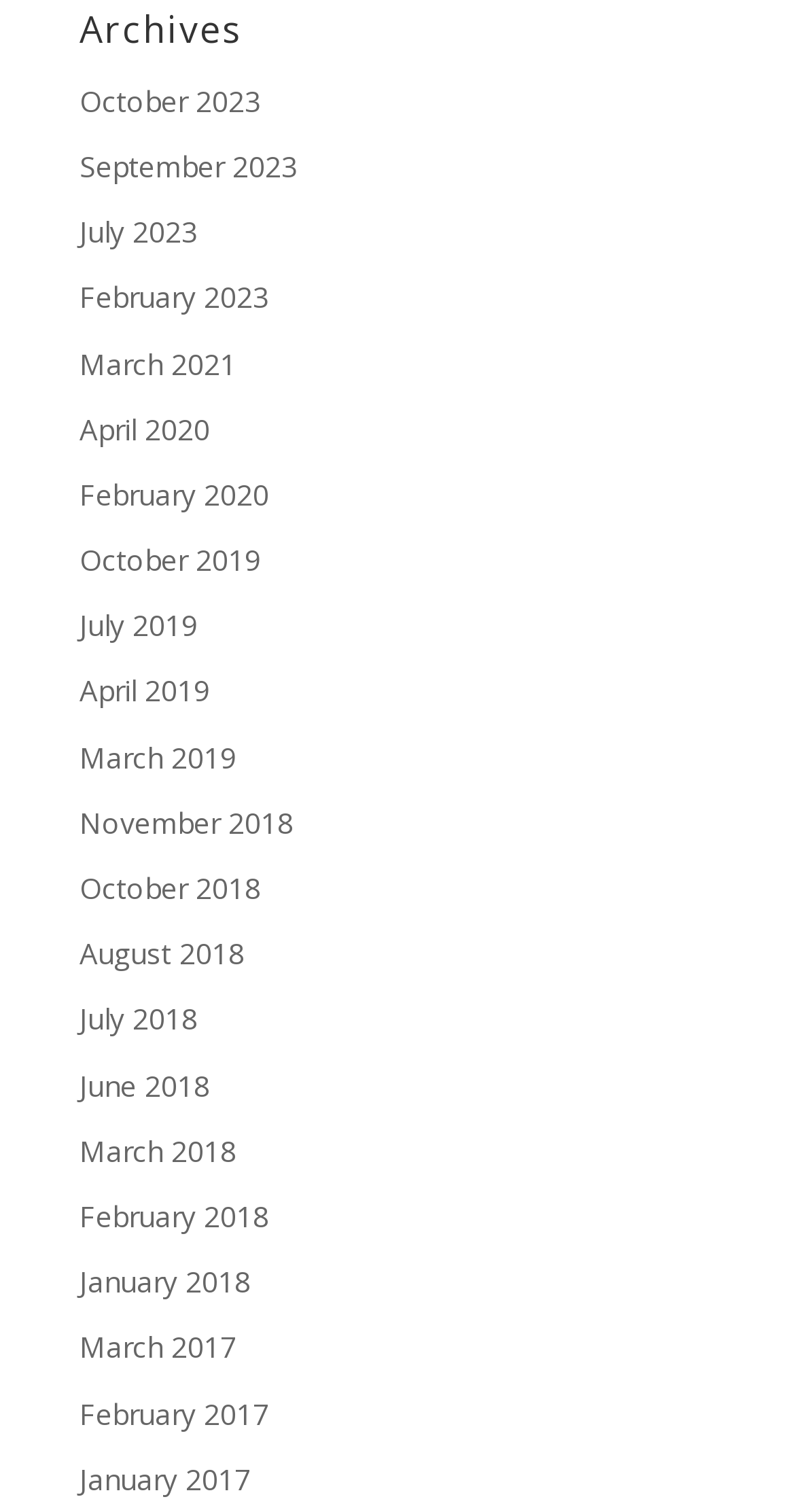Find and specify the bounding box coordinates that correspond to the clickable region for the instruction: "view March 2021 archives".

[0.1, 0.227, 0.297, 0.253]